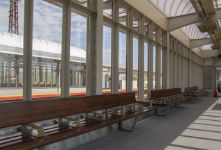What is the goal of the renovation?
Provide a short answer using one word or a brief phrase based on the image.

To deliver a safer and more aesthetically pleasing environment